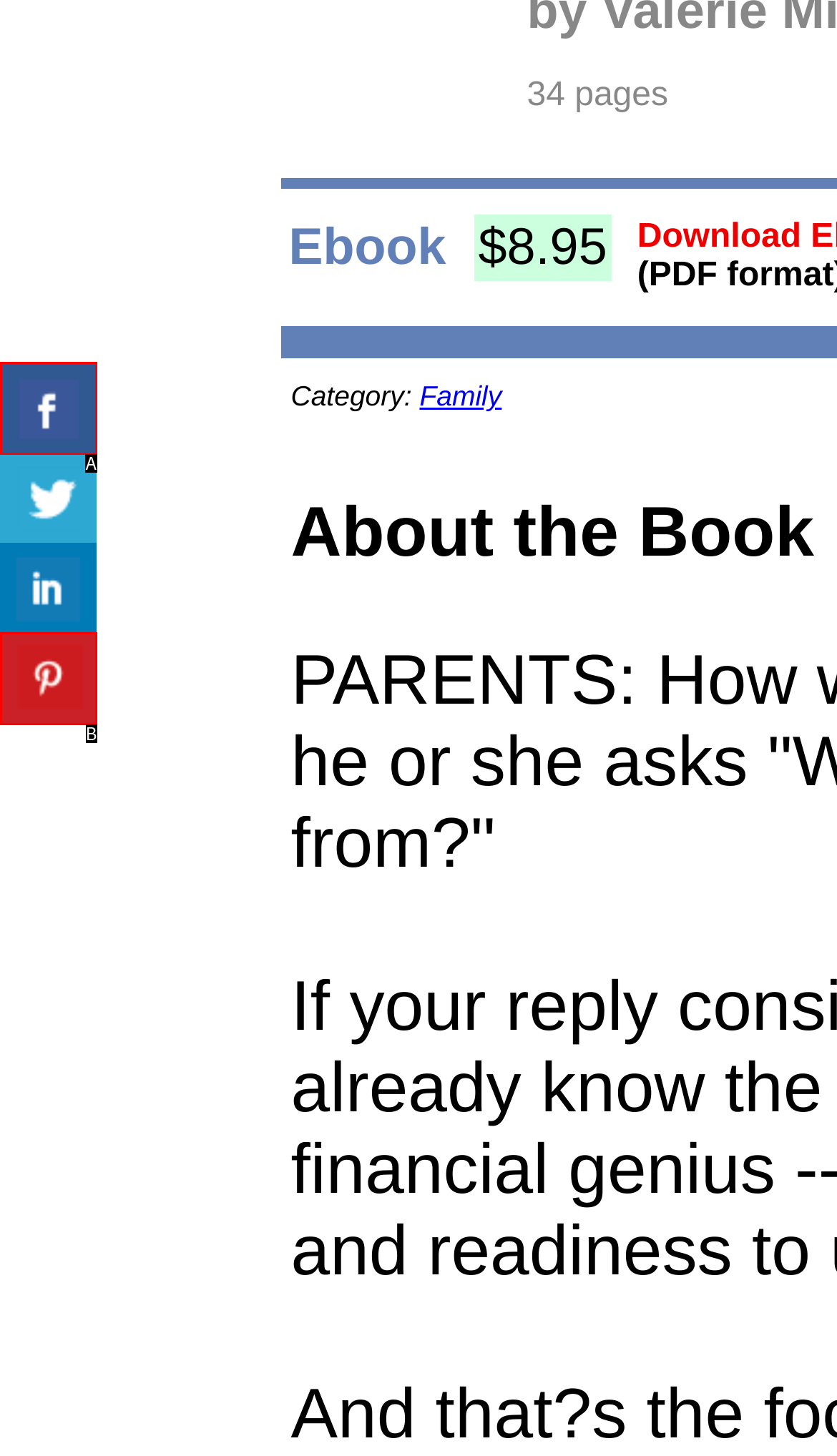Match the element description: title="Share On Pinterest" to the correct HTML element. Answer with the letter of the selected option.

B